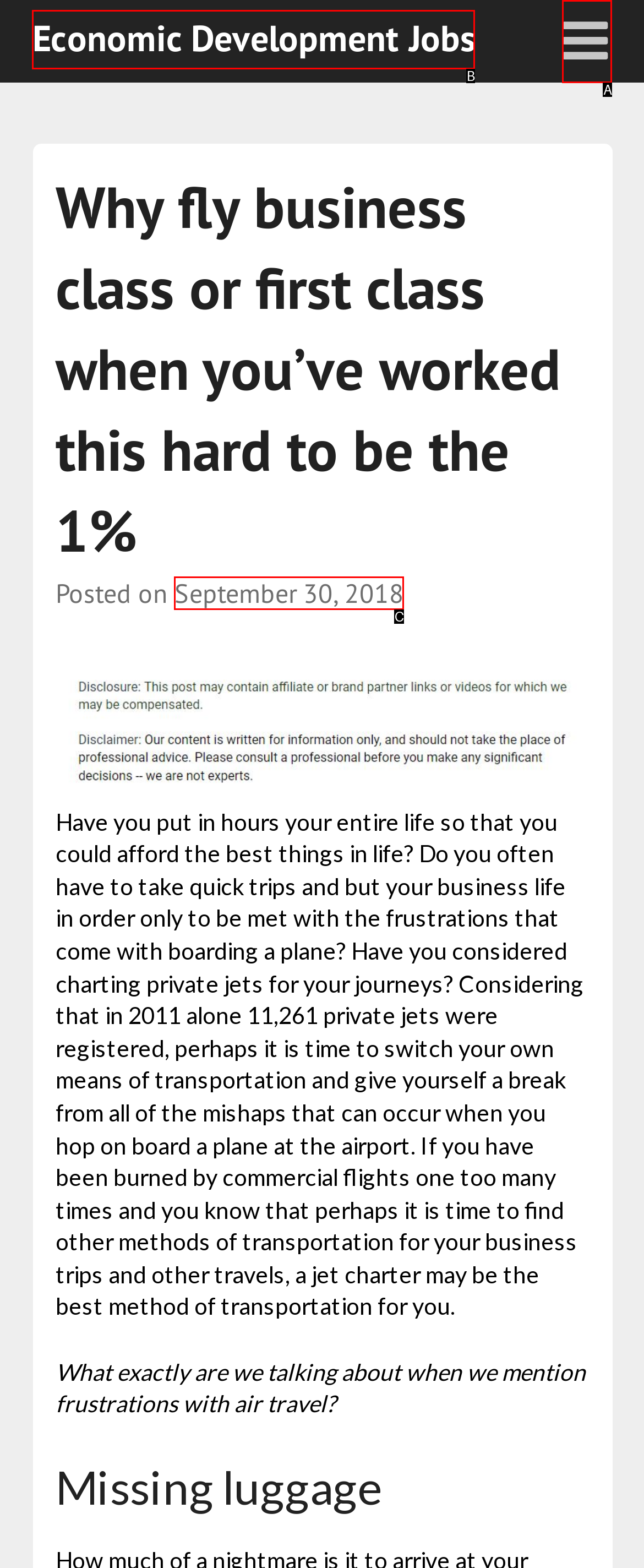Select the HTML element that best fits the description: parent_node: Economic Development Jobs
Respond with the letter of the correct option from the choices given.

A